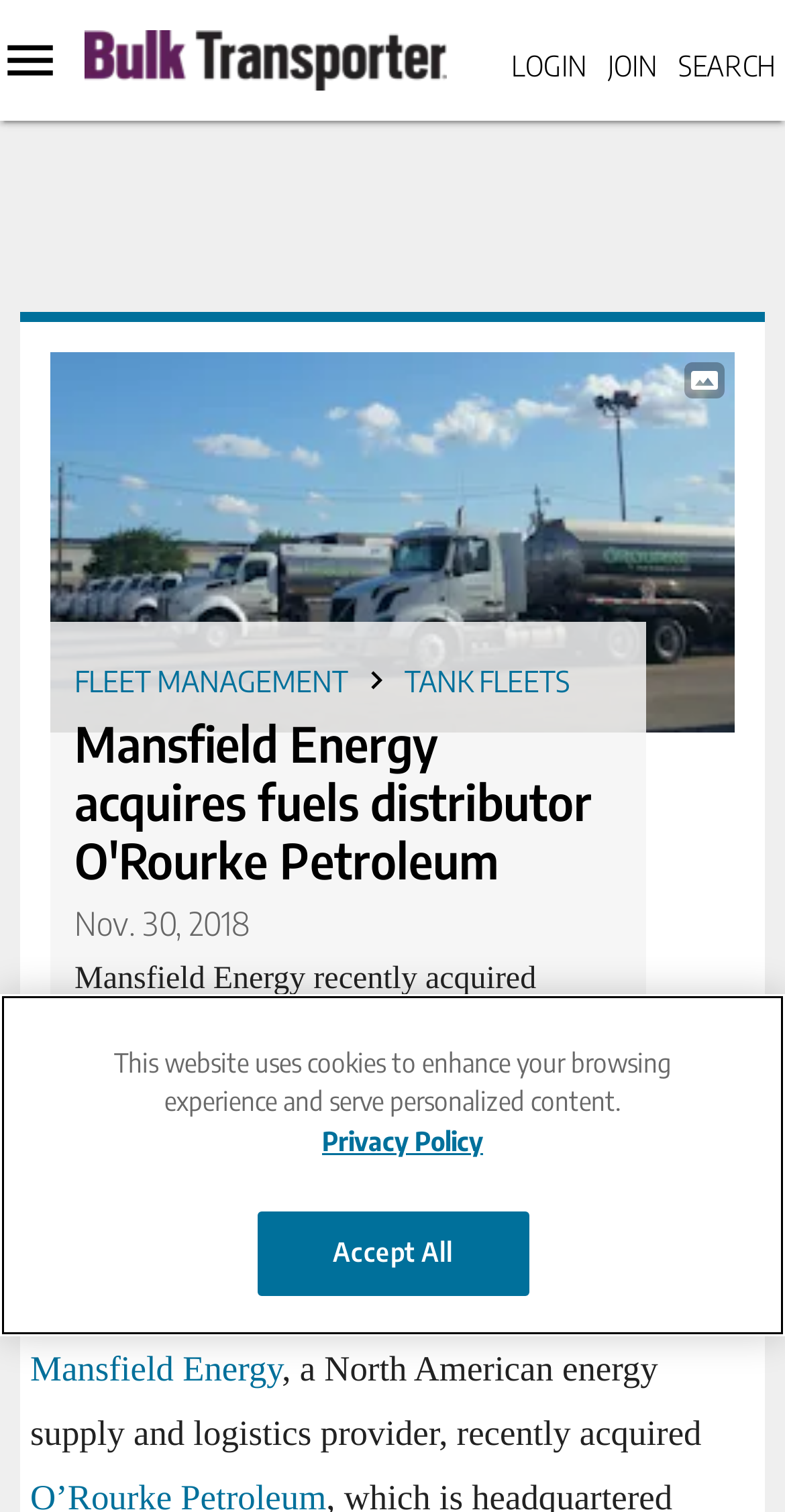Locate the headline of the webpage and generate its content.

Mansfield Energy acquires fuels distributor O'Rourke Petroleum